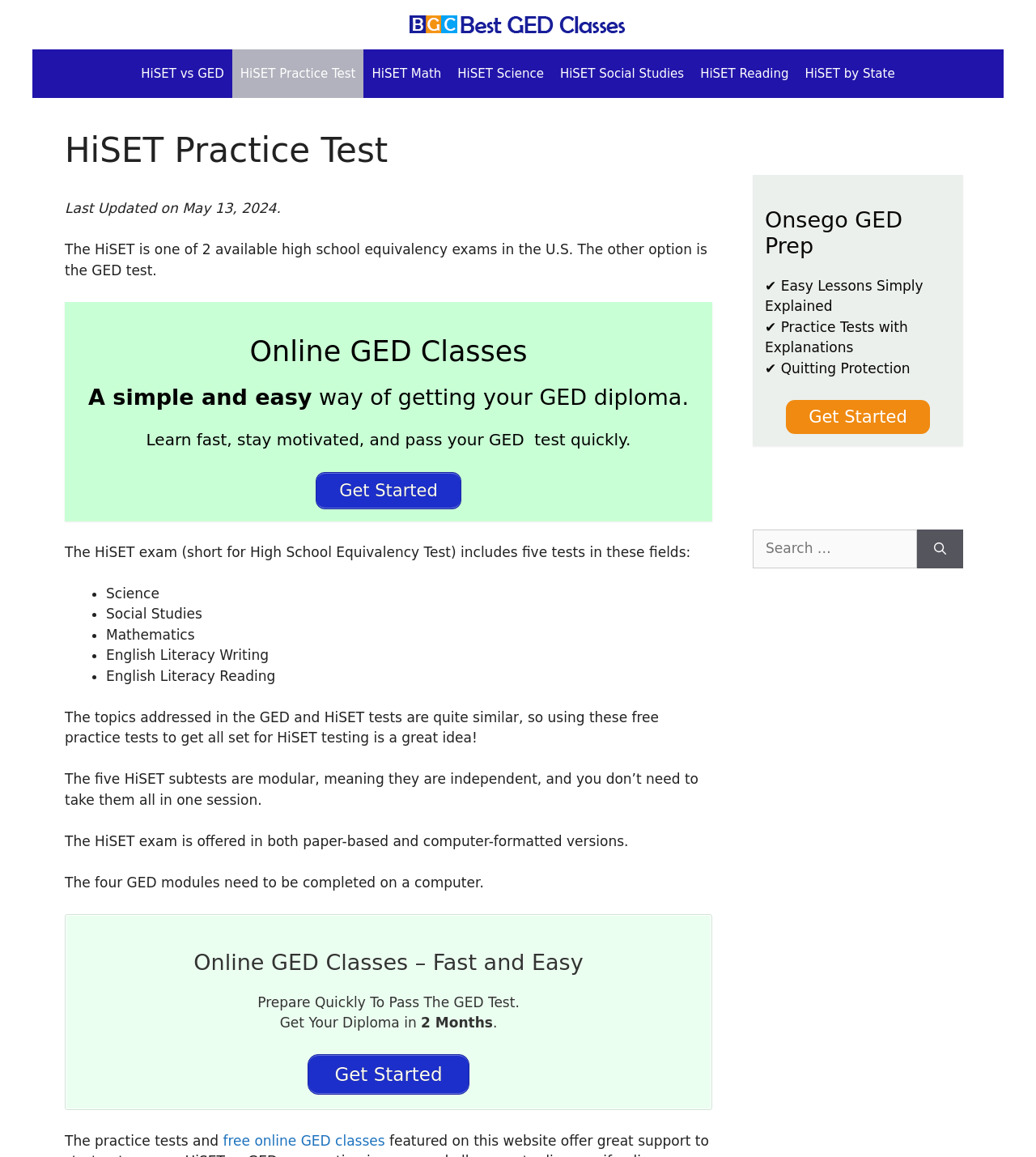Please find the bounding box coordinates of the element's region to be clicked to carry out this instruction: "Search for something".

[0.727, 0.458, 0.885, 0.491]